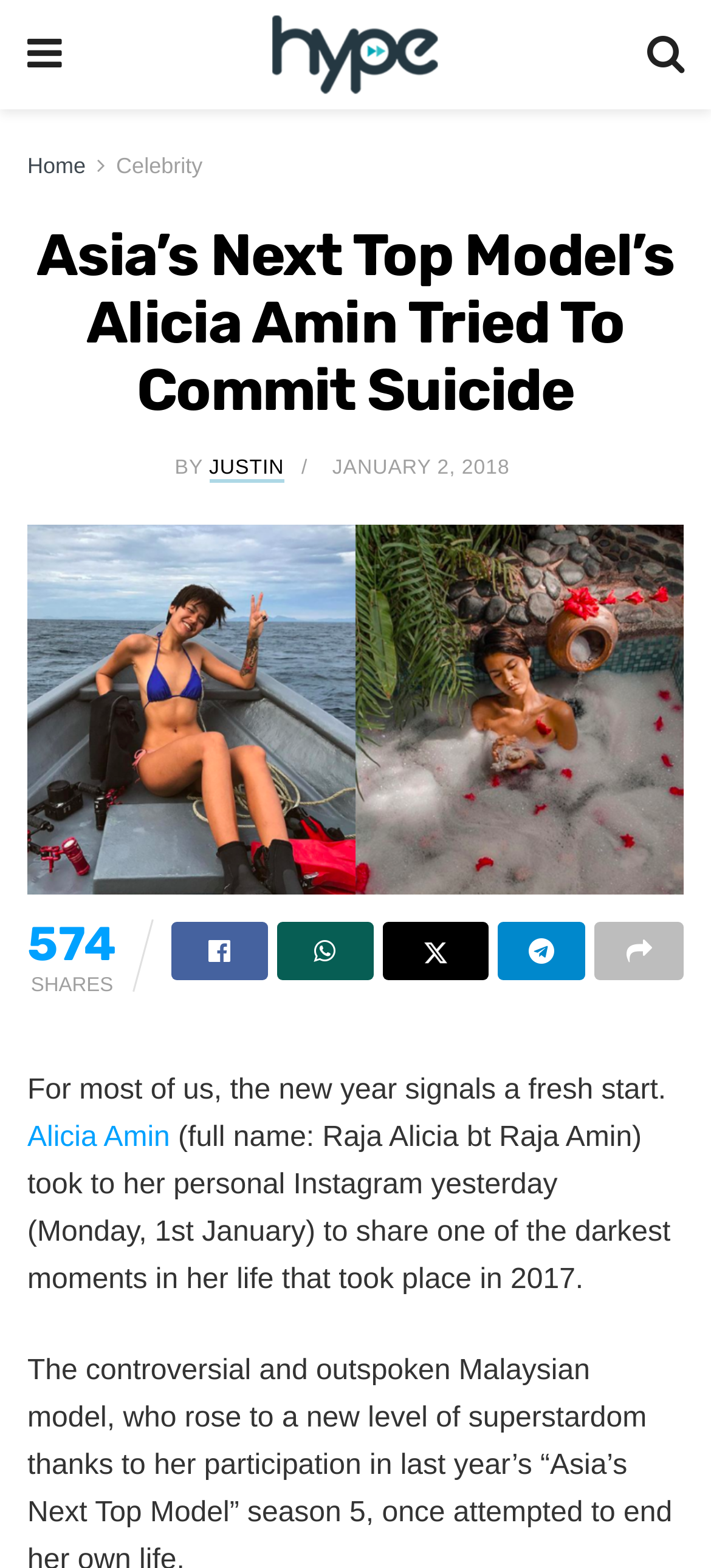Determine the bounding box coordinates of the clickable region to carry out the instruction: "Read the article about Alicia Amin".

[0.038, 0.142, 0.962, 0.27]